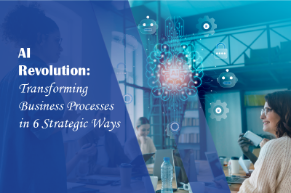Give a thorough caption of the image, focusing on all visible elements.

The image visually represents the theme of the article titled "AI Revolution: Transforming Business Processes in 6 Strategic Ways." It features a modern office environment, where individuals are engaged in discussion, underscoring collaboration in a professional setting. The background showcases a network of digital icons and graphics, symbolizing artificial intelligence and its application in business processes. This imagery emphasizes the transformative impact of AI on strategies and workflows, suggesting innovative approaches to enhance efficiency and decision-making. The overlay text in bold white clearly highlights the main topic, drawing attention to the significance of AI in shaping contemporary business practices.